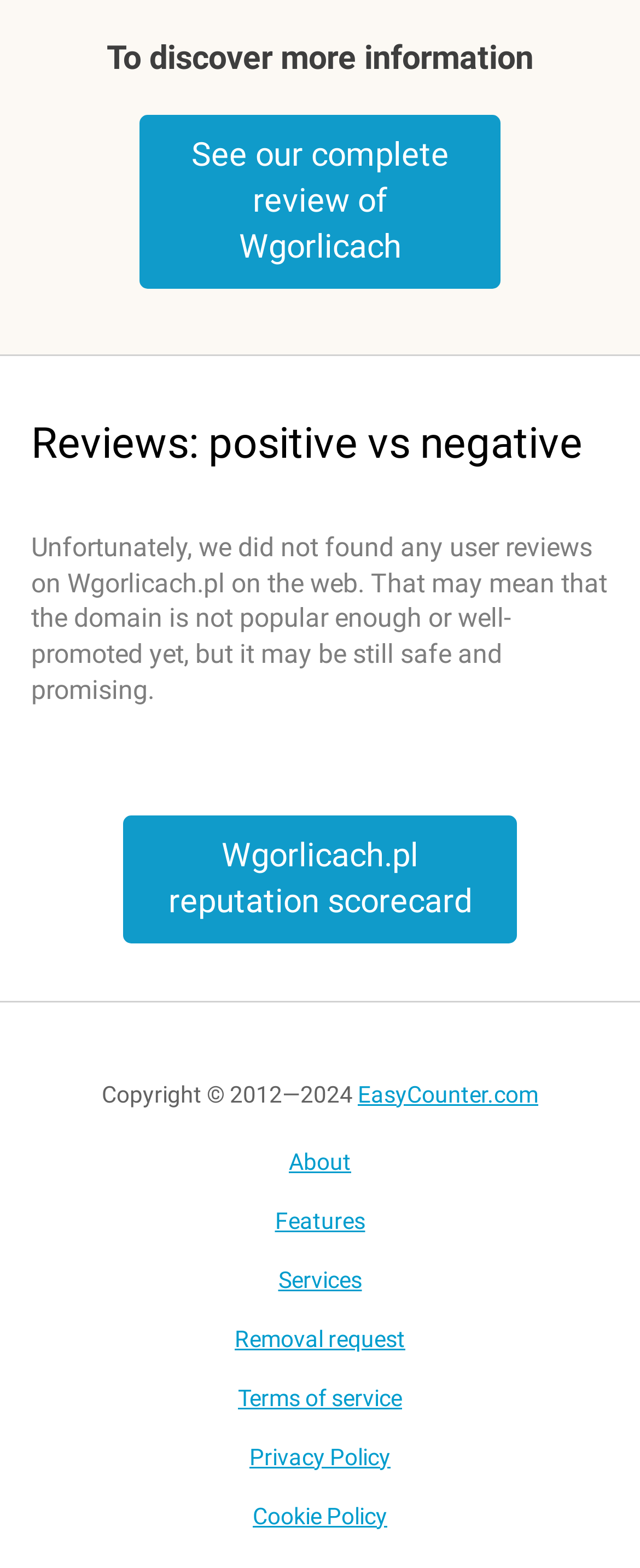Determine the bounding box coordinates of the element's region needed to click to follow the instruction: "start searching". Provide these coordinates as four float numbers between 0 and 1, formatted as [left, top, right, bottom].

None